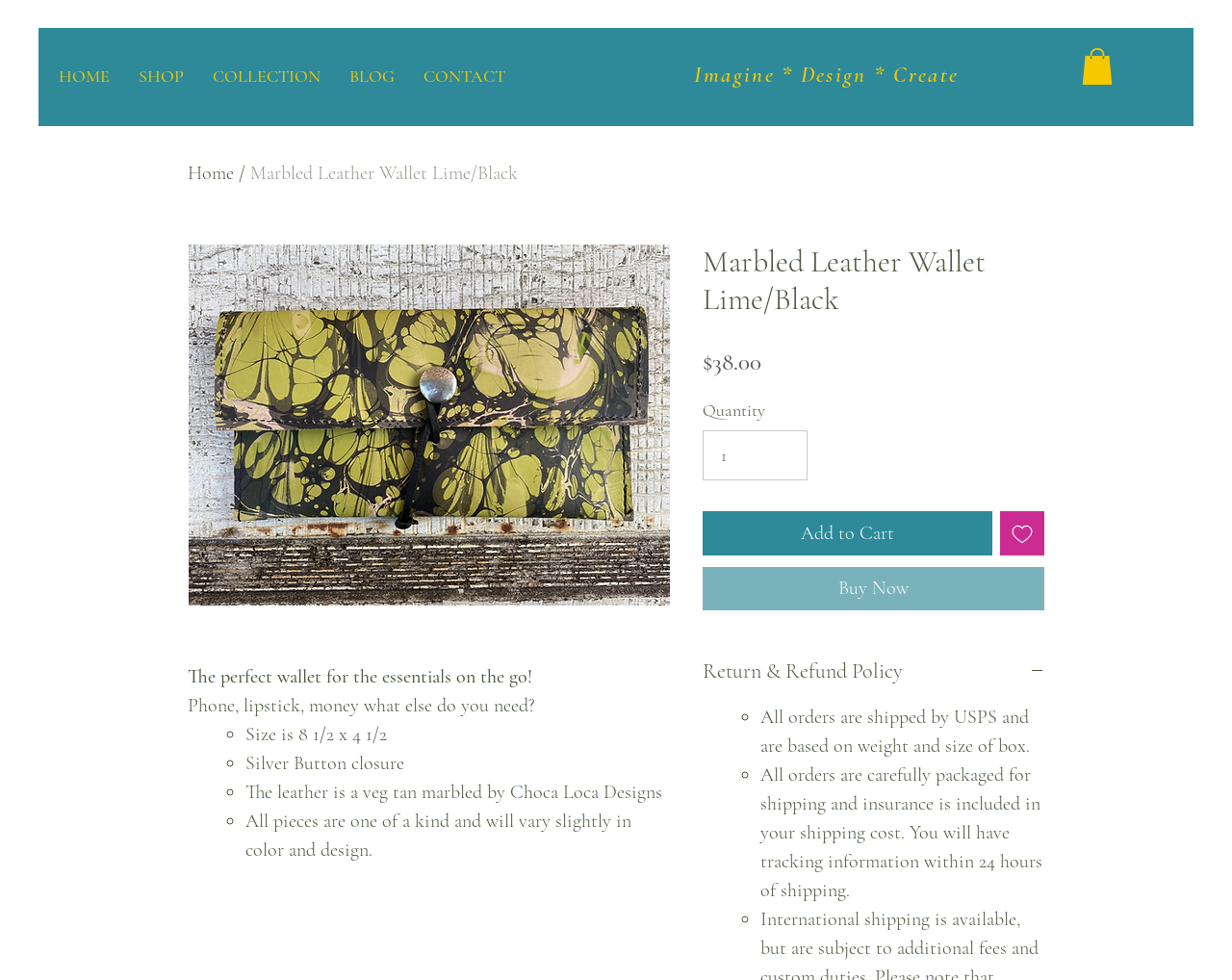Provide a one-word or short-phrase answer to the question:
How much does the wallet cost?

$38.00